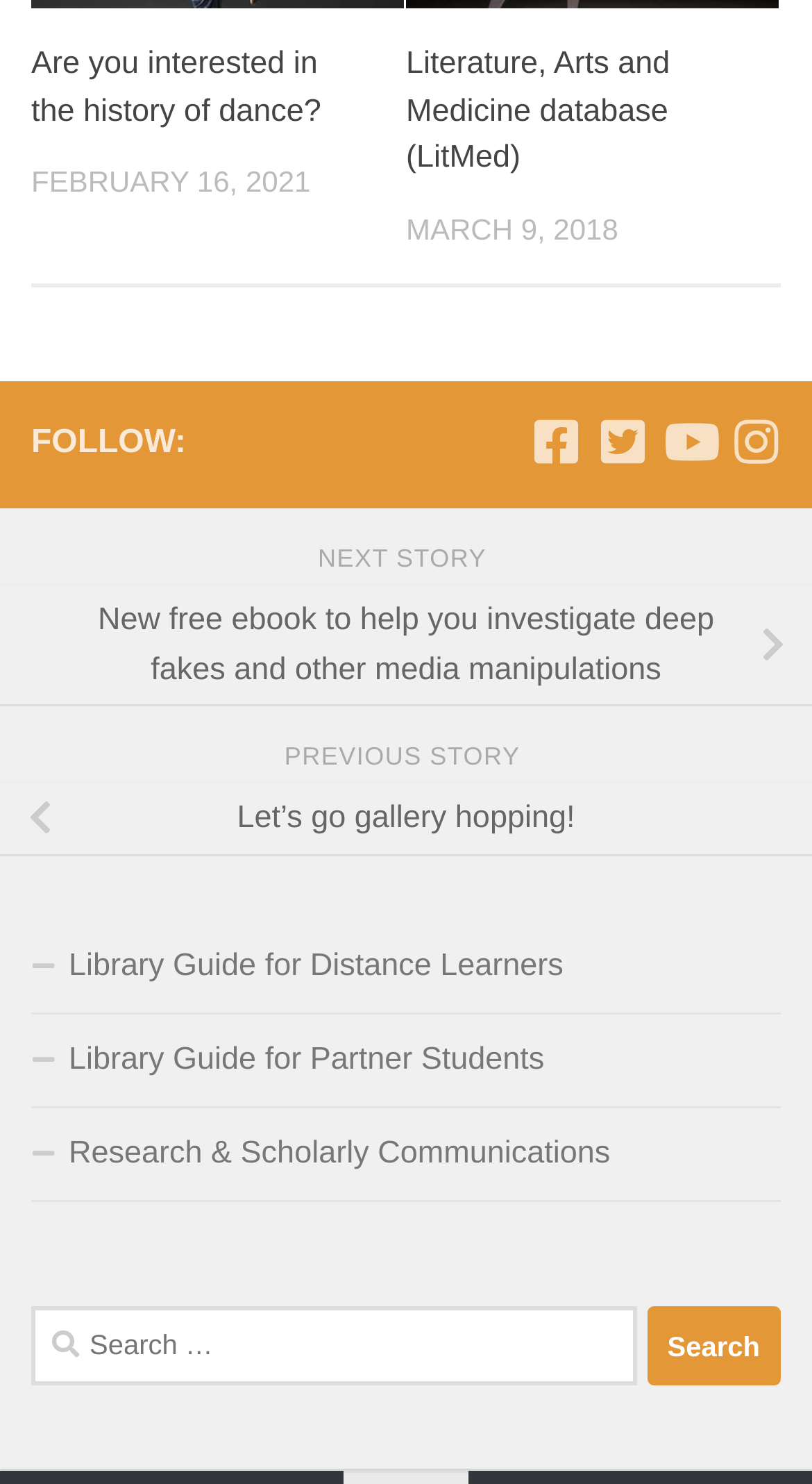Locate the bounding box coordinates of the clickable region necessary to complete the following instruction: "Visit the Literature, Arts and Medicine database". Provide the coordinates in the format of four float numbers between 0 and 1, i.e., [left, top, right, bottom].

[0.5, 0.031, 0.825, 0.118]